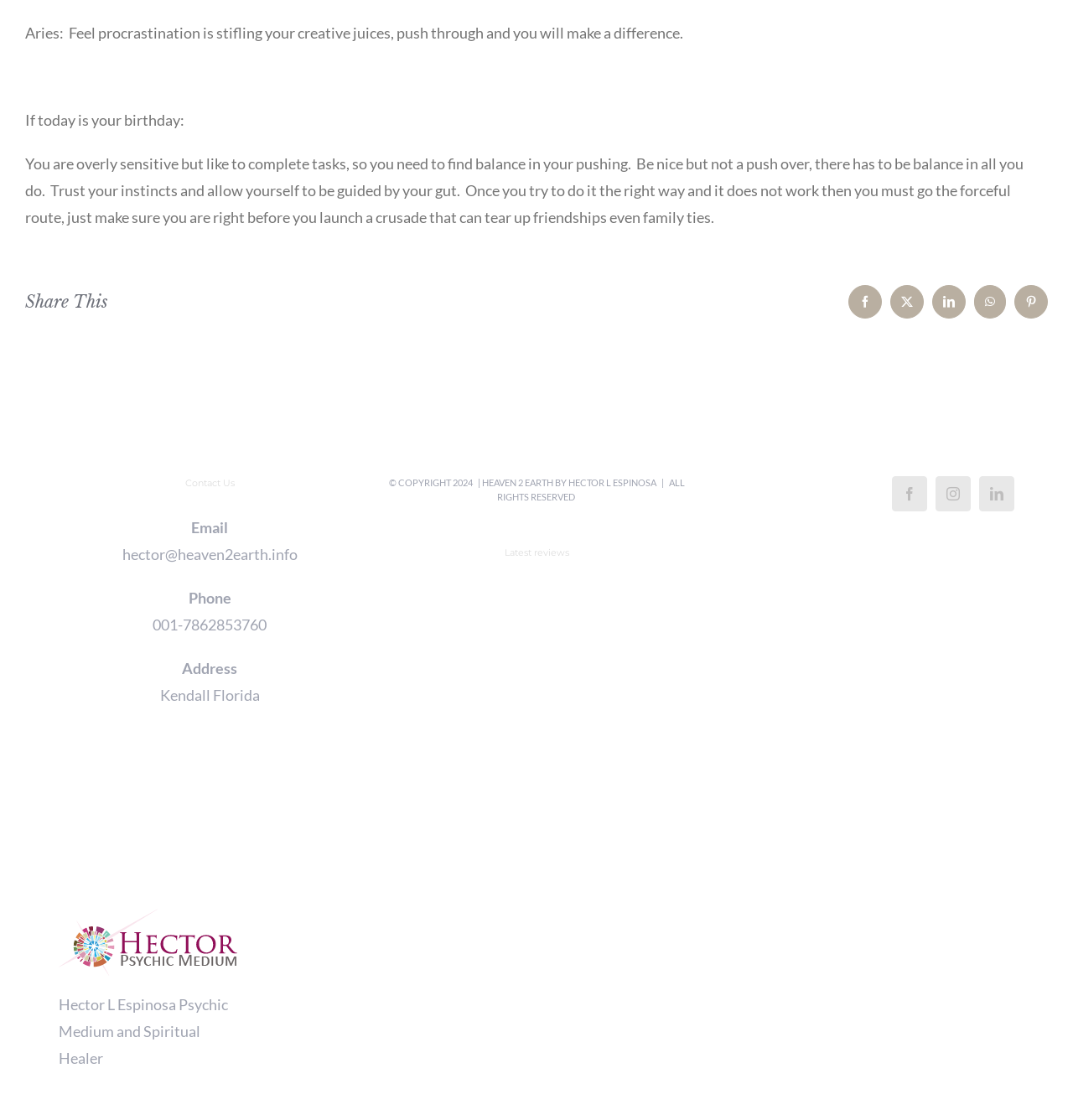Identify and provide the bounding box coordinates of the UI element described: "Hector L Espinosa". The coordinates should be formatted as [left, top, right, bottom], with each number being a float between 0 and 1.

[0.529, 0.426, 0.611, 0.436]